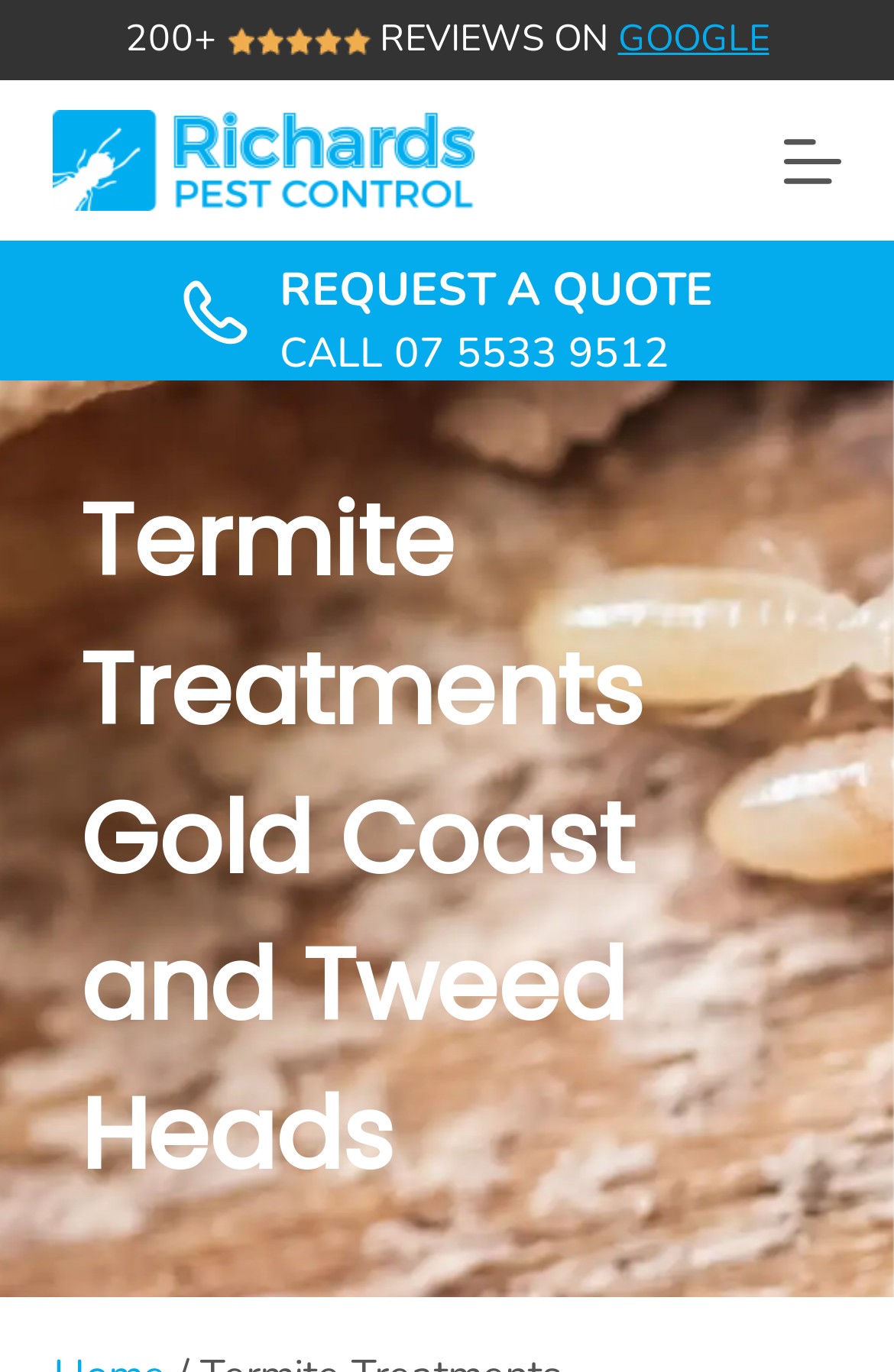Identify the bounding box coordinates for the UI element described by the following text: "alt="Richards Pest Control"". Provide the coordinates as four float numbers between 0 and 1, in the format [left, top, right, bottom].

[0.06, 0.079, 0.53, 0.155]